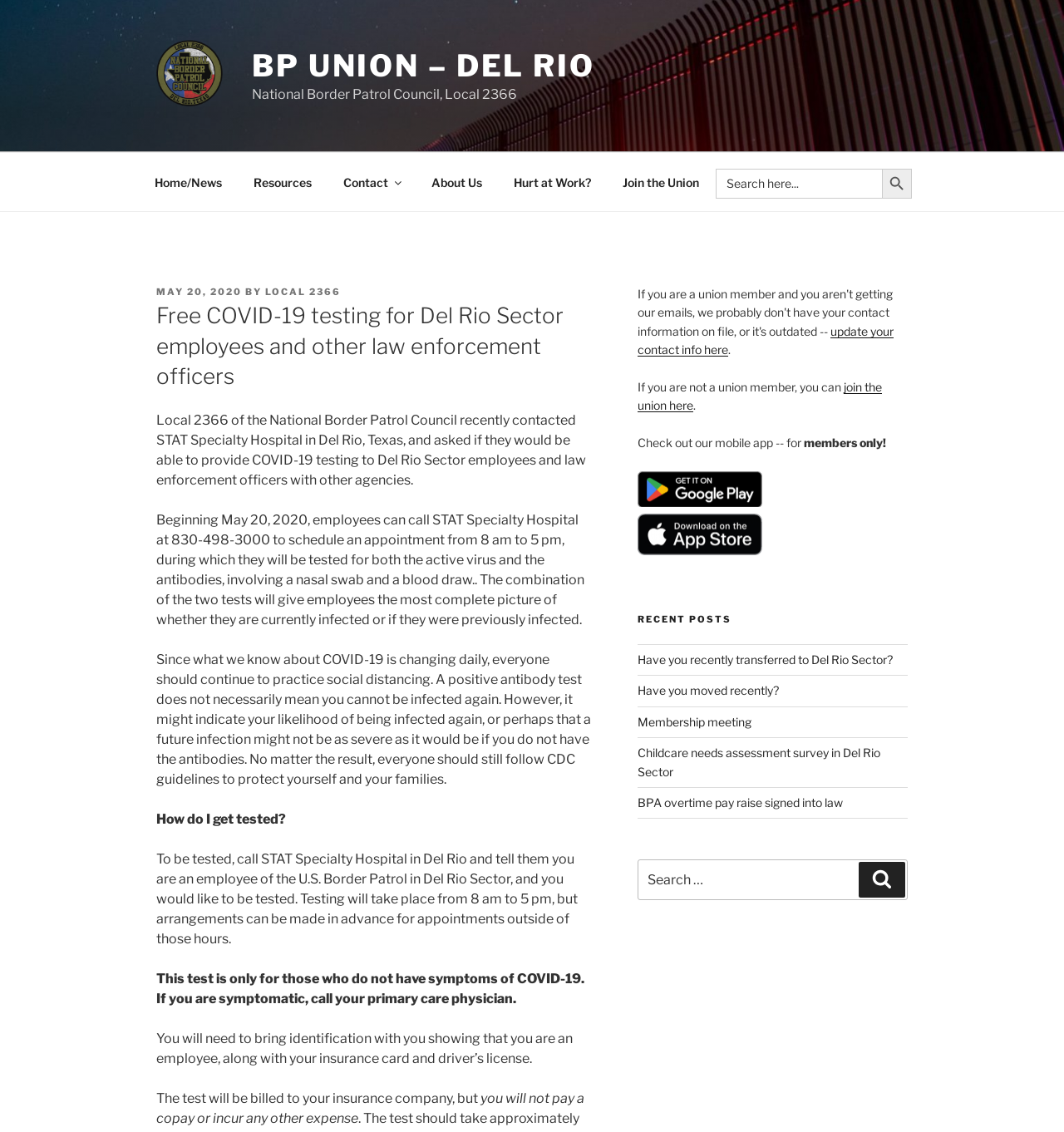Indicate the bounding box coordinates of the clickable region to achieve the following instruction: "Click on Home/News."

[0.131, 0.143, 0.222, 0.179]